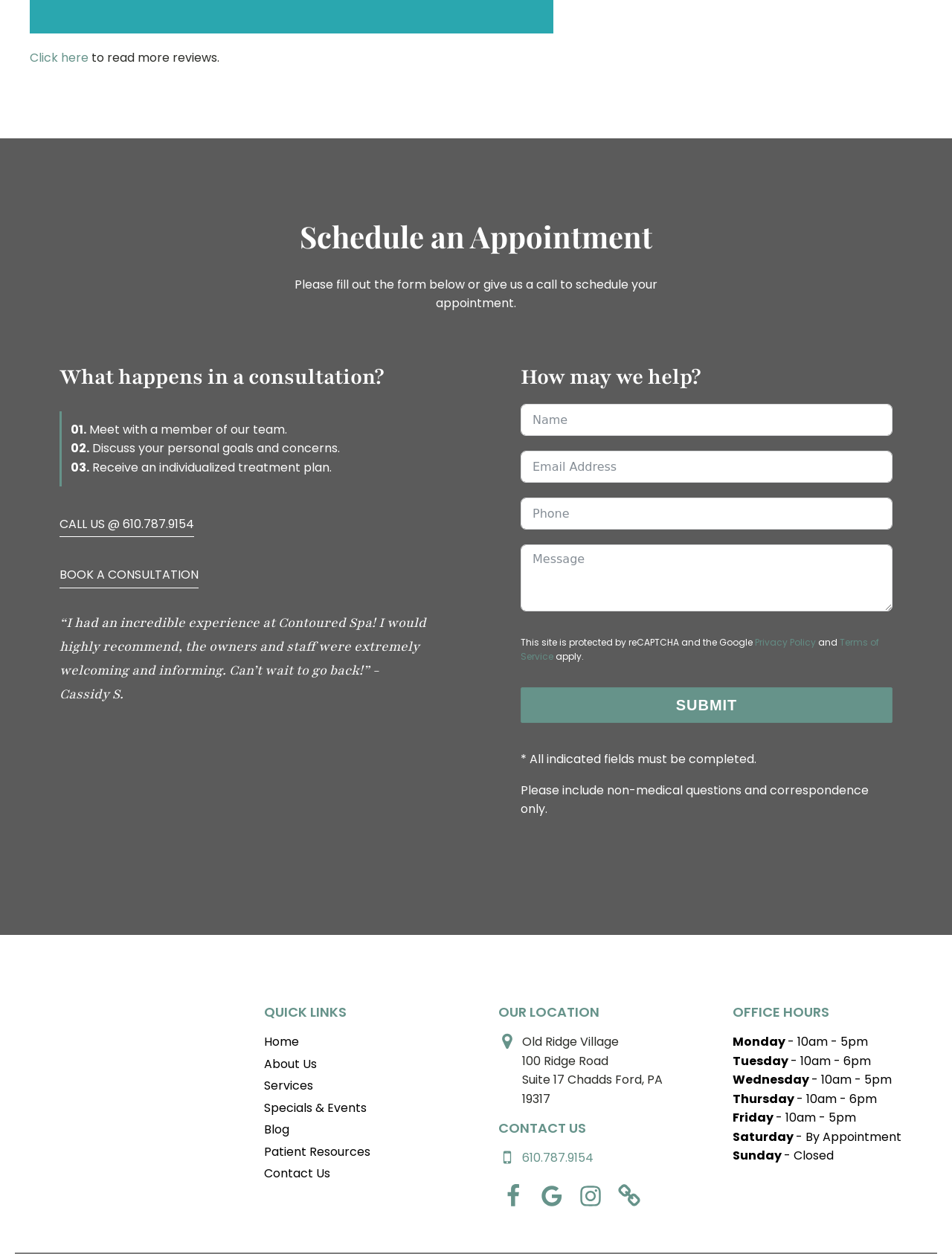What is the location of Contoured Spa?
Observe the image and answer the question with a one-word or short phrase response.

Old Ridge Village, 100 Ridge Road, Suite 17 Chadds Ford, PA 19317